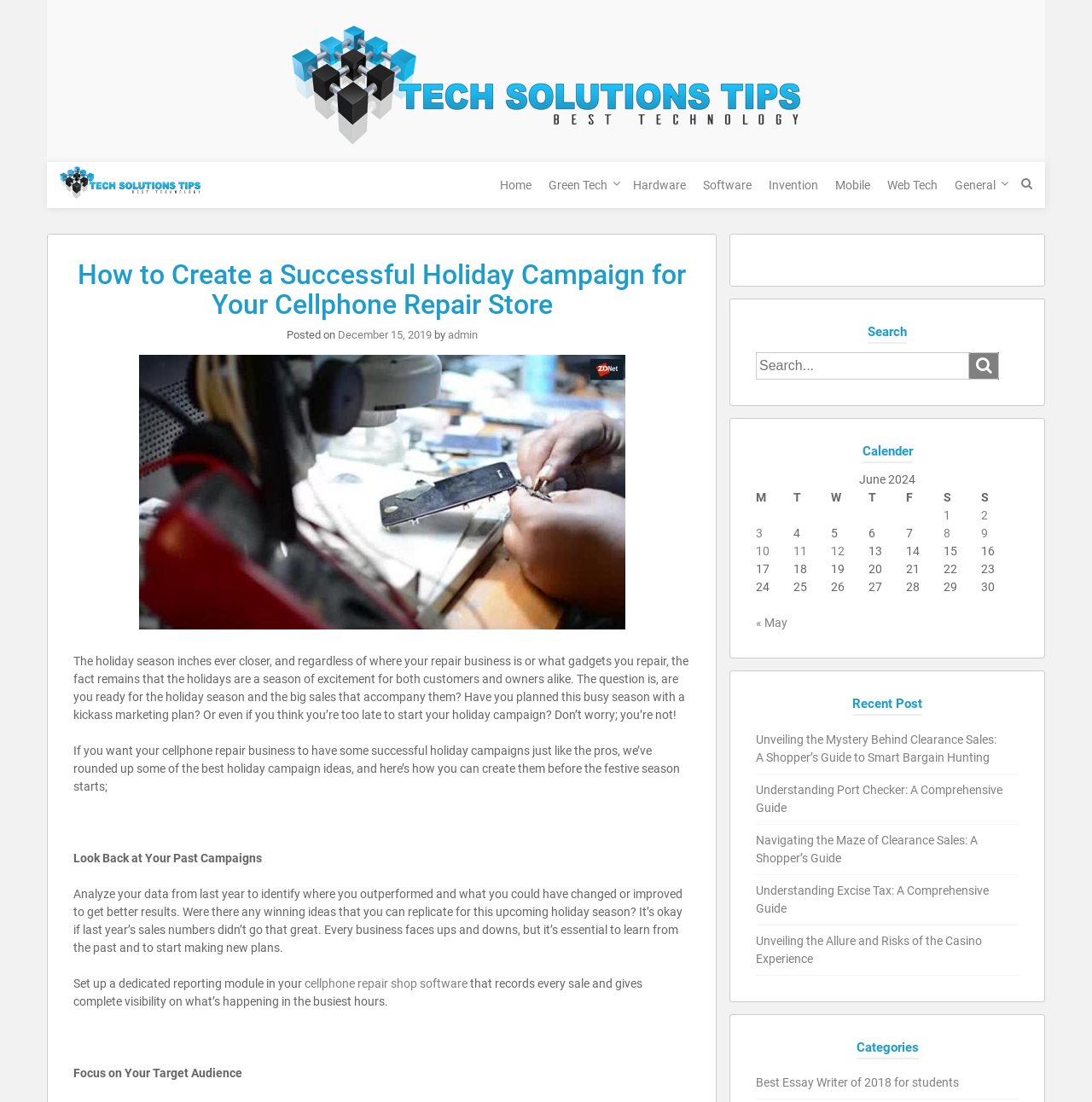Can you specify the bounding box coordinates of the area that needs to be clicked to fulfill the following instruction: "Read the article about creating a successful holiday campaign"?

[0.067, 0.236, 0.632, 0.291]